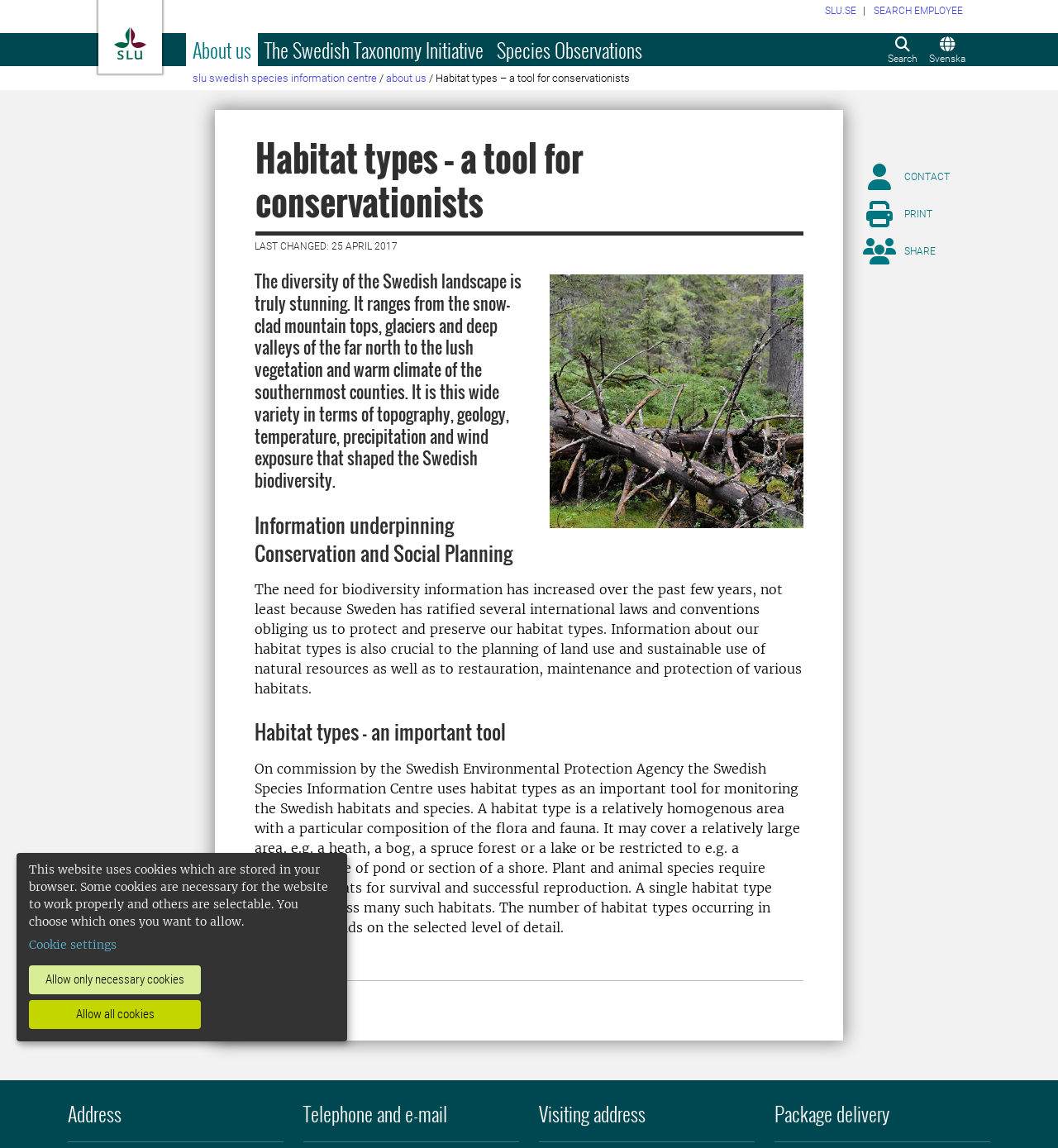What is the main topic of the webpage?
Based on the visual details in the image, please answer the question thoroughly.

I determined the answer by reading the heading 'Habitat types – a tool for conservationists' and the subsequent paragraphs, which discuss the diversity of the Swedish landscape and the importance of habitat types for conservation and social planning.